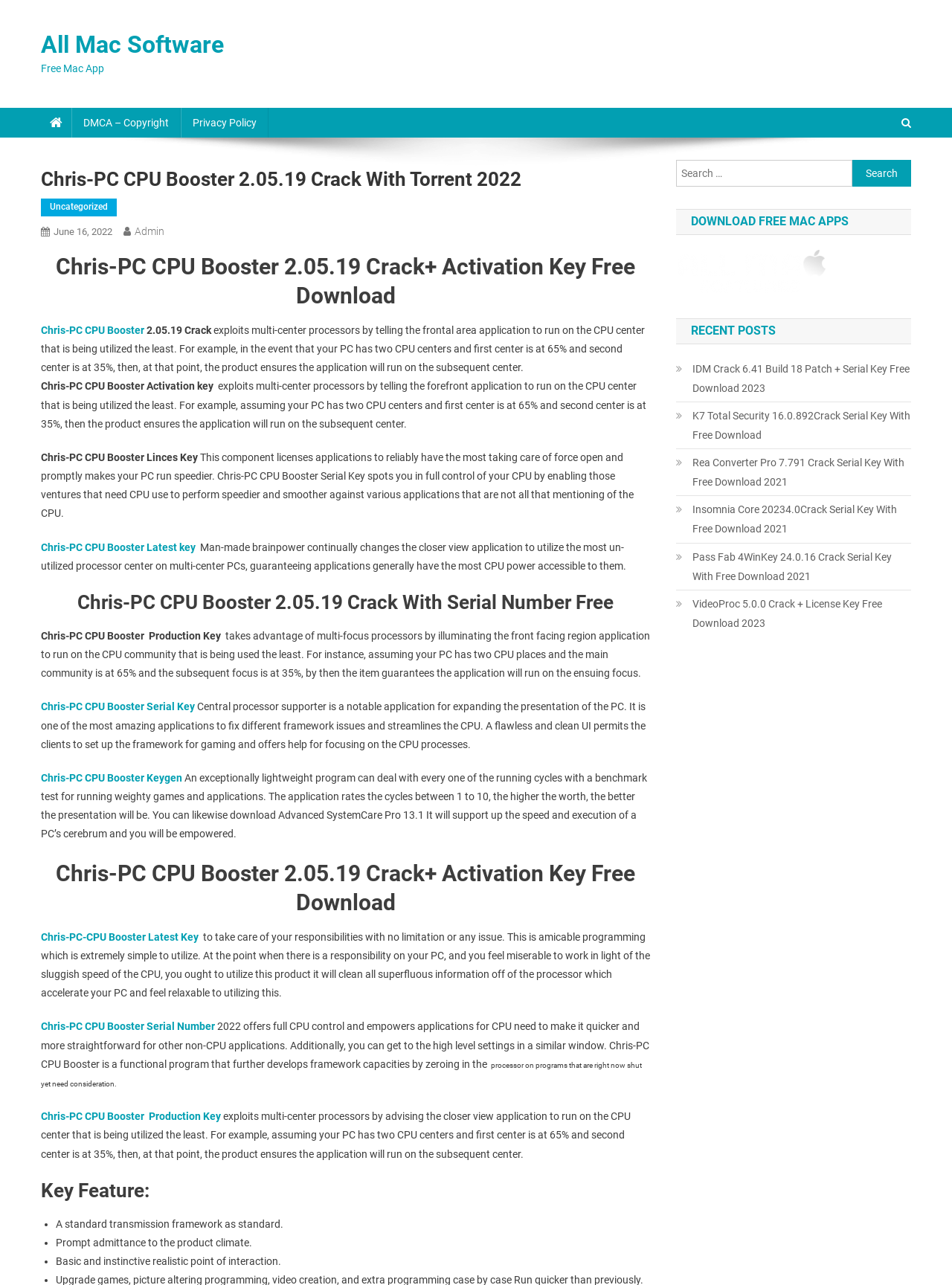Find the bounding box coordinates of the element's region that should be clicked in order to follow the given instruction: "Click on the 'All Mac Software' link". The coordinates should consist of four float numbers between 0 and 1, i.e., [left, top, right, bottom].

[0.043, 0.024, 0.235, 0.046]